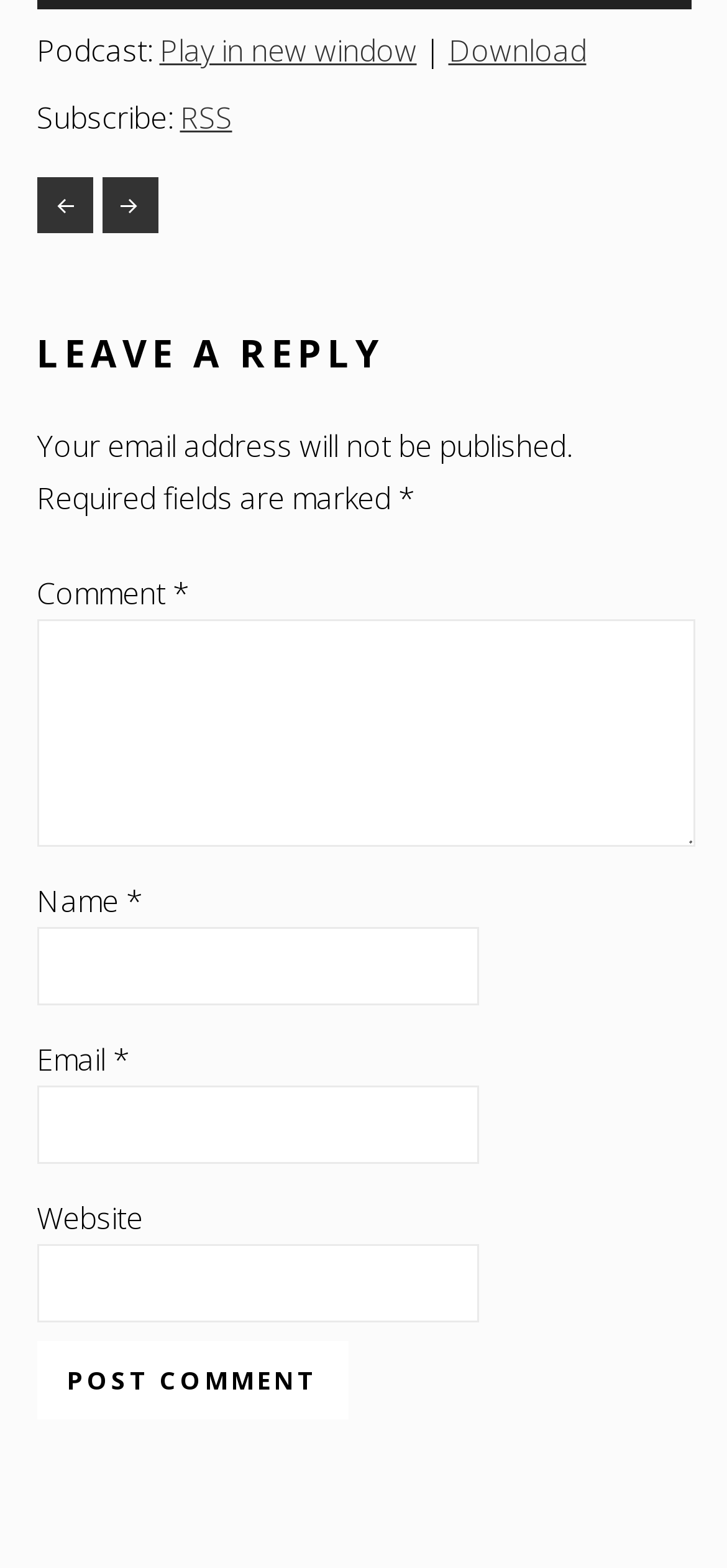Specify the bounding box coordinates of the element's area that should be clicked to execute the given instruction: "Subscribe to RSS". The coordinates should be four float numbers between 0 and 1, i.e., [left, top, right, bottom].

[0.247, 0.062, 0.319, 0.088]